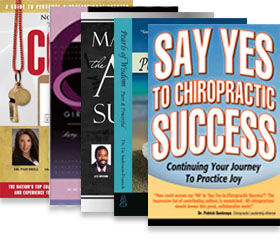Offer a detailed explanation of the image's components.

This image features a collection of books focused on personal development and success, prominently displaying titles aimed at inspiring readers to achieve their goals. Among them, "Say Yes to Chiropractic Success" highlights themes of joy and fulfillment in one's professional journey, while "Mastering the Art of Success" suggests a comprehensive approach to achieving greatness. The other titles in the stack further enhance the collection, emphasizing self-improvement and practical strategies for personal and professional growth. Together, these books create a motivational visual that encourages readers to explore pathways toward success and well-being.